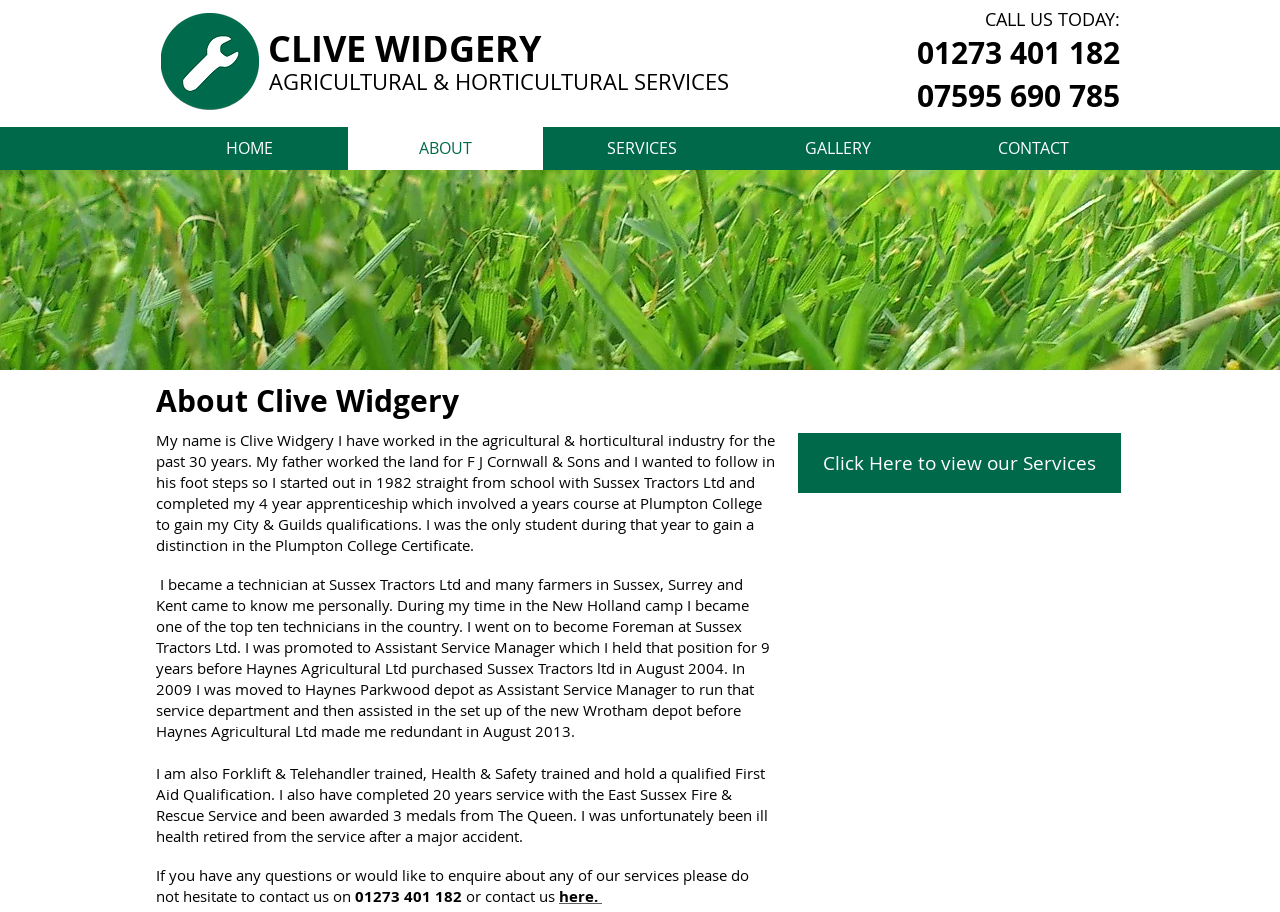Give a full account of the webpage's elements and their arrangement.

The webpage is about Clive Widgery, an individual with extensive experience in the agricultural and horticultural industry. At the top of the page, there is a heading with his name, followed by a brief description of his services. Below this, there is a call-to-action section with phone numbers to contact him.

On the left side of the page, there is a navigation menu with links to different sections of the website, including Home, About, Services, Gallery, and Contact.

The main content of the page is a biographical section about Clive Widgery, where he shares his experience and qualifications in the industry. The text is divided into several paragraphs, with some blank lines in between. He mentions his 30 years of experience, his apprenticeship, and his various roles in different companies. He also highlights his certifications, such as Forklift and Telehandler training, Health and Safety training, and First Aid qualification.

At the bottom of the page, there is a section with a link to view his services, and two iframes with embedded content. There are also some phone numbers and a link to contact him.